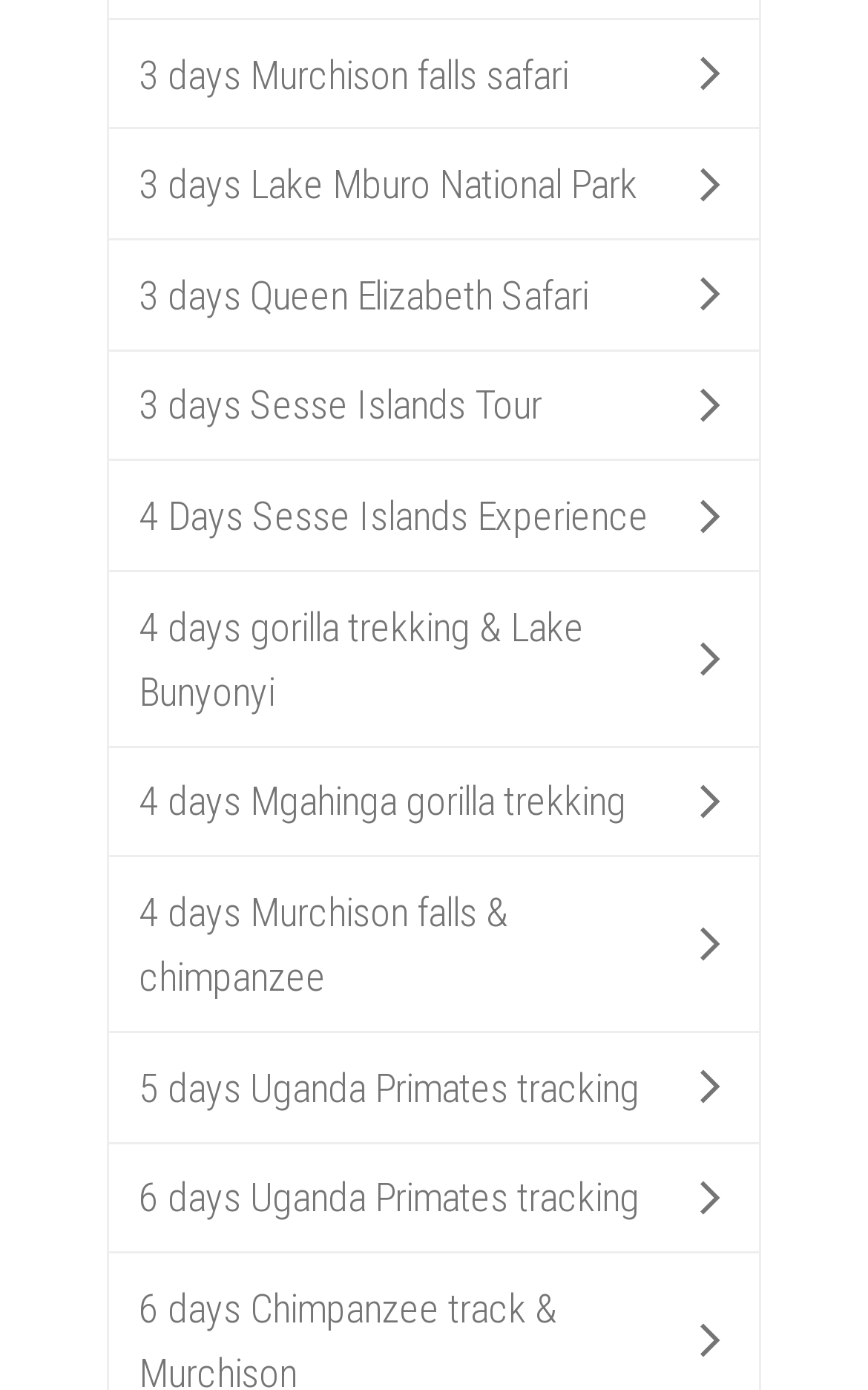What is the shortest safari tour offered?
Using the information from the image, answer the question thoroughly.

By examining the links on the webpage, I found that the shortest safari tour offered is 3 days, which is mentioned in multiple links such as '3 days Murchison falls safari', '3 days Lake Mburo National Park', and others.